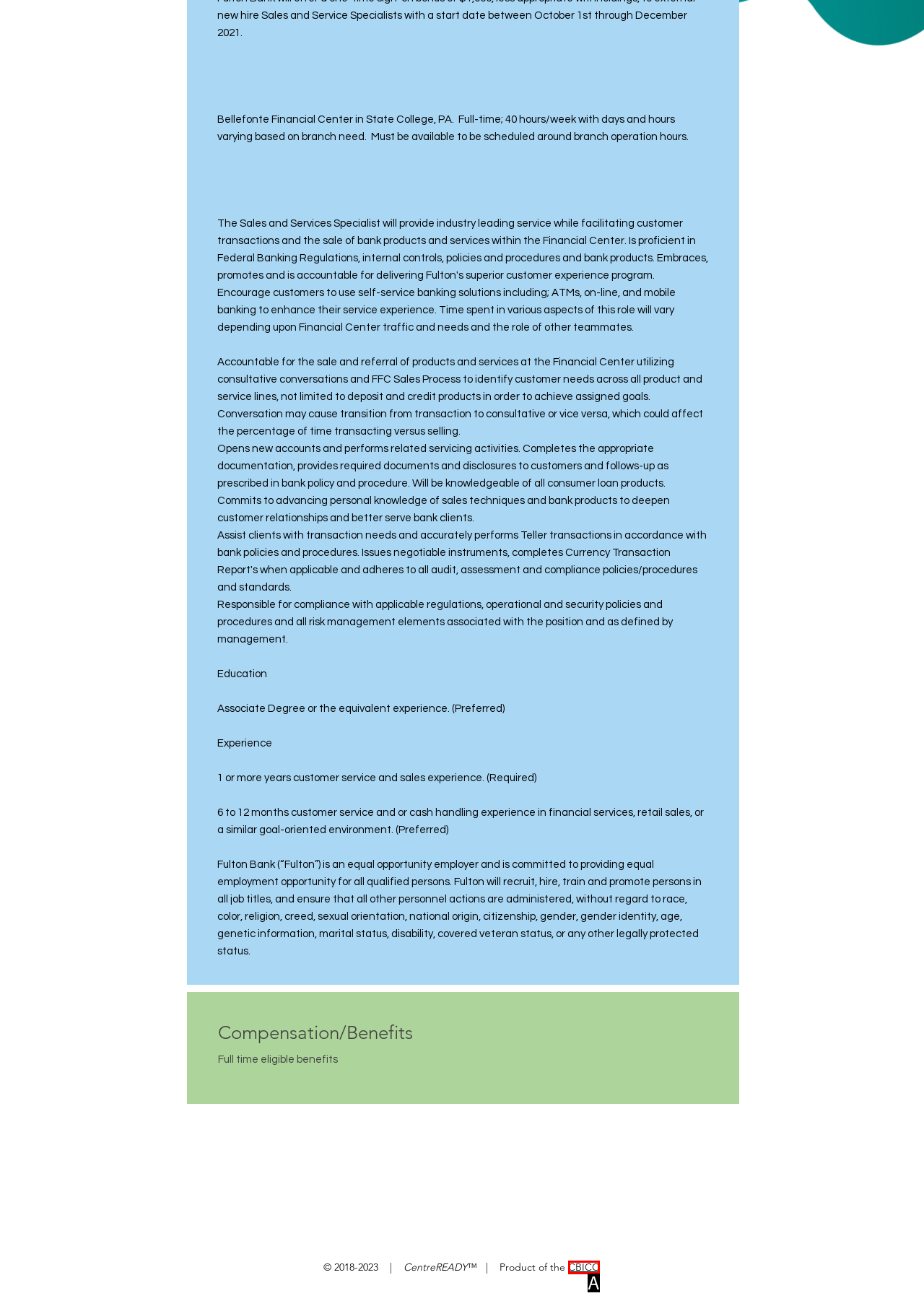Select the option that matches the description: CBICC. Answer with the letter of the correct option directly.

A